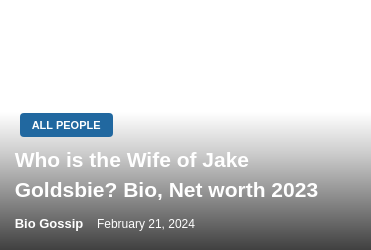Describe the image with as much detail as possible.

The image features a section from a webpage titled "Who is the Wife of Jake Goldsbie? Bio, Net worth 2023." It includes a navigation link labeled "ALL PEOPLE," allowing users to explore more profiles. The content is presented in a modern, clean format, with a prominent heading that captures the viewer's attention. Below the title, the site is identified as "Bio Gossip," along with a date, February 21, 2024, indicating when the information was published. This layout is designed to provide insightful details about Jake Goldsbie's wife, appealing to fans and those curious about her background and story.